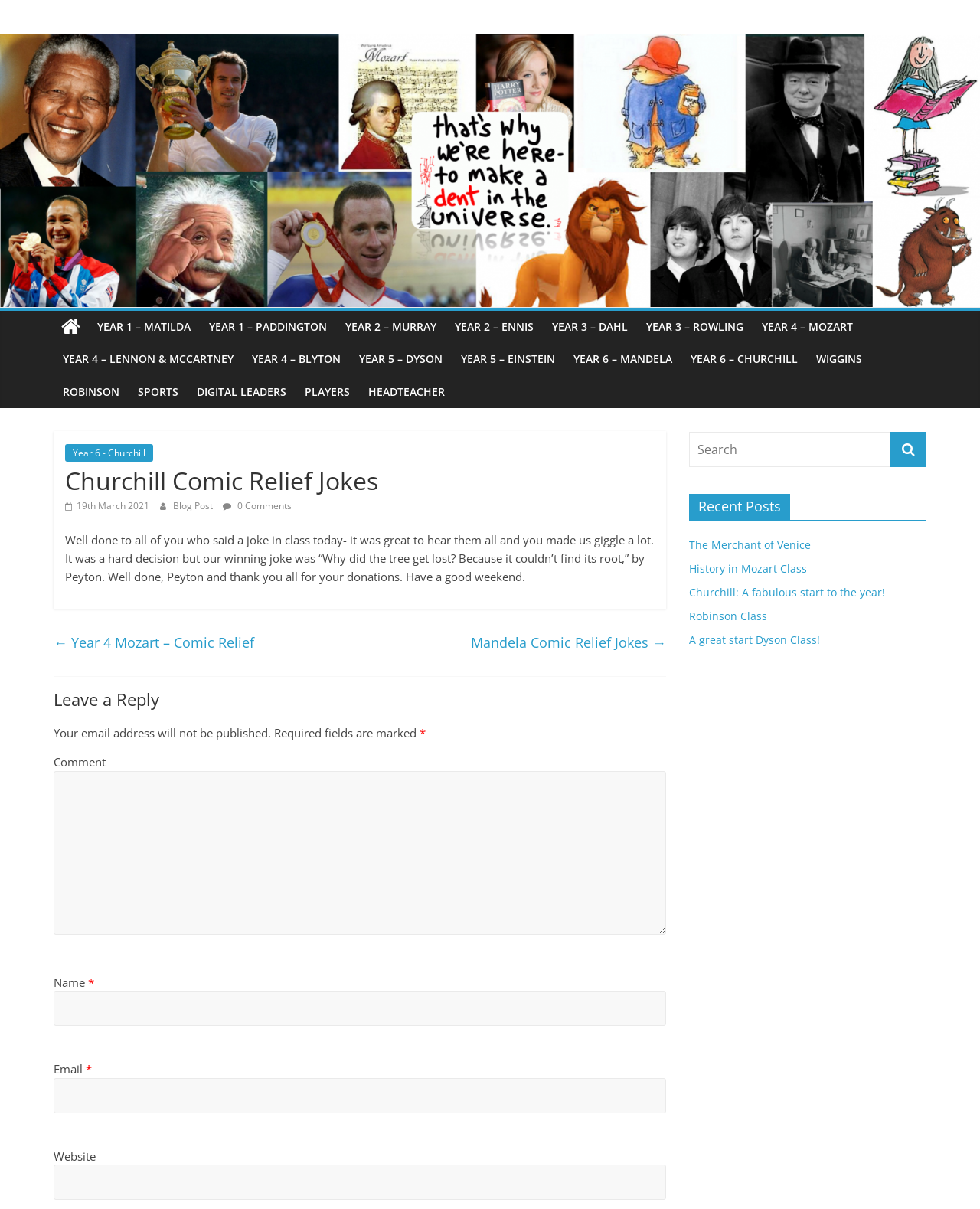Please determine the heading text of this webpage.

Churchill Comic Relief Jokes